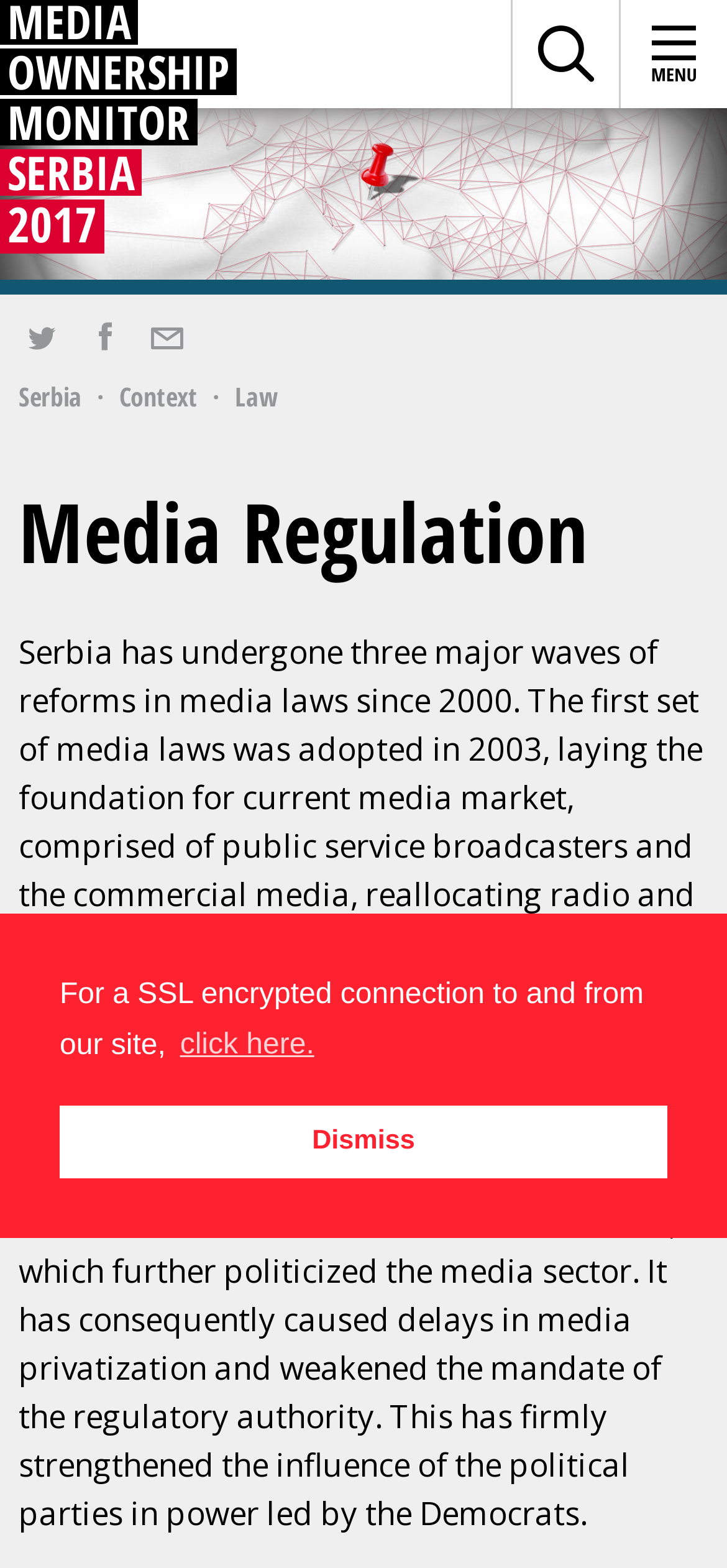Specify the bounding box coordinates (top-left x, top-left y, bottom-right x, bottom-right y) of the UI element in the screenshot that matches this description: click here.

[0.239, 0.649, 0.44, 0.685]